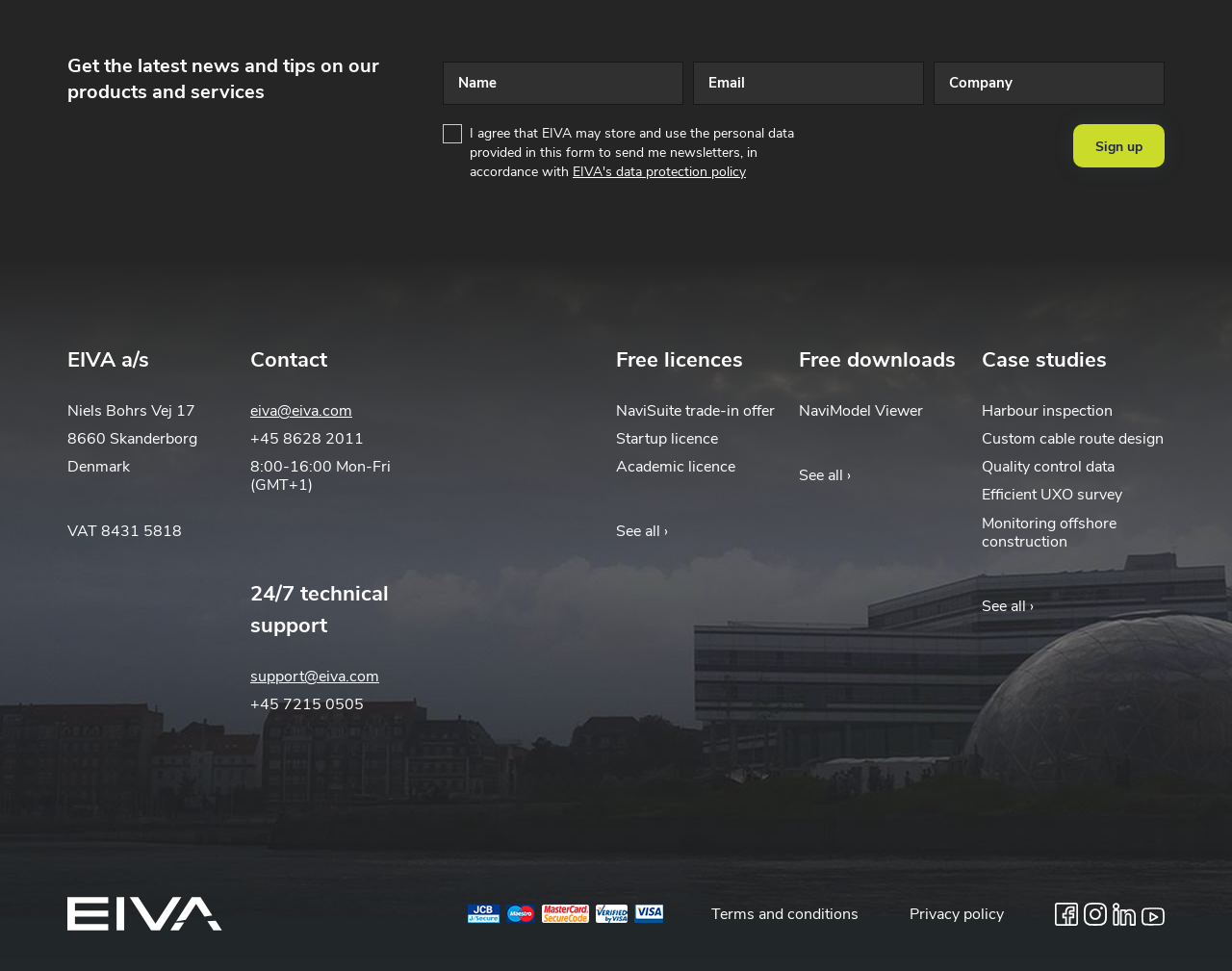Highlight the bounding box coordinates of the element that should be clicked to carry out the following instruction: "Contact EIVA via email". The coordinates must be given as four float numbers ranging from 0 to 1, i.e., [left, top, right, bottom].

[0.203, 0.412, 0.286, 0.434]